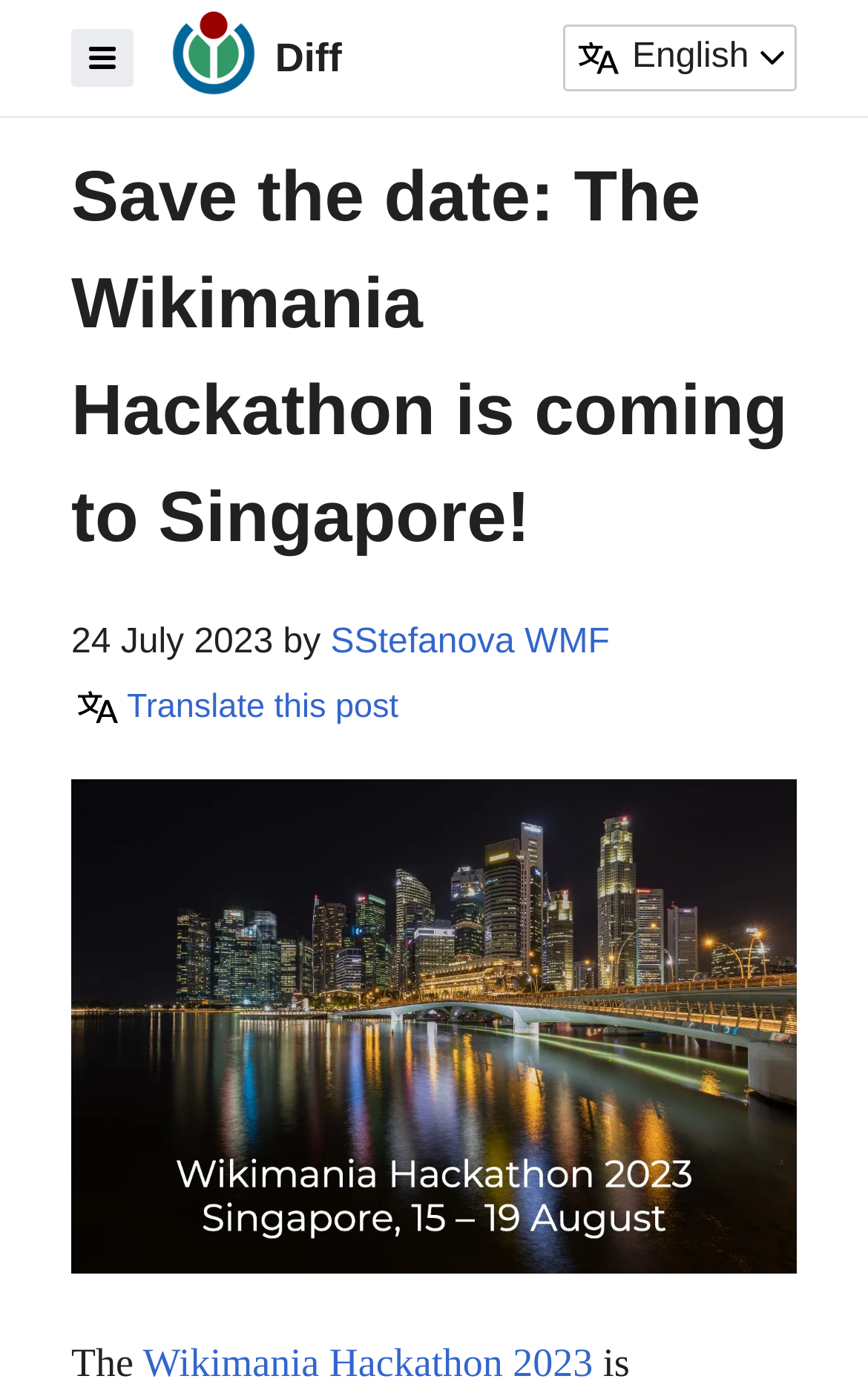What is the language selection option?
Using the image as a reference, deliver a detailed and thorough answer to the question.

I found the answer by examining the secondary navigation section, where there is a combobox with the label 'Choose a language'.